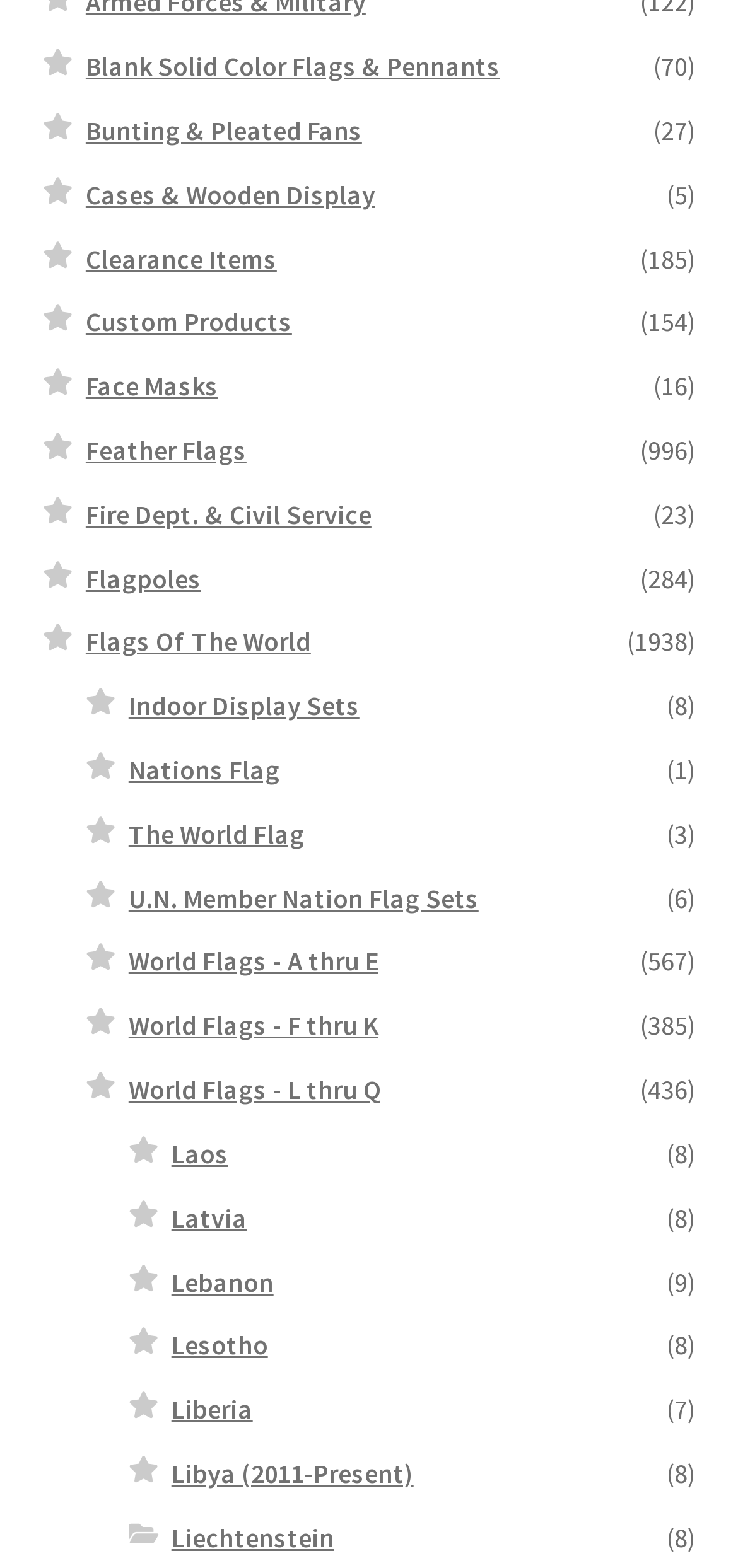Please give the bounding box coordinates of the area that should be clicked to fulfill the following instruction: "View Clearance Items". The coordinates should be in the format of four float numbers from 0 to 1, i.e., [left, top, right, bottom].

[0.116, 0.154, 0.375, 0.176]